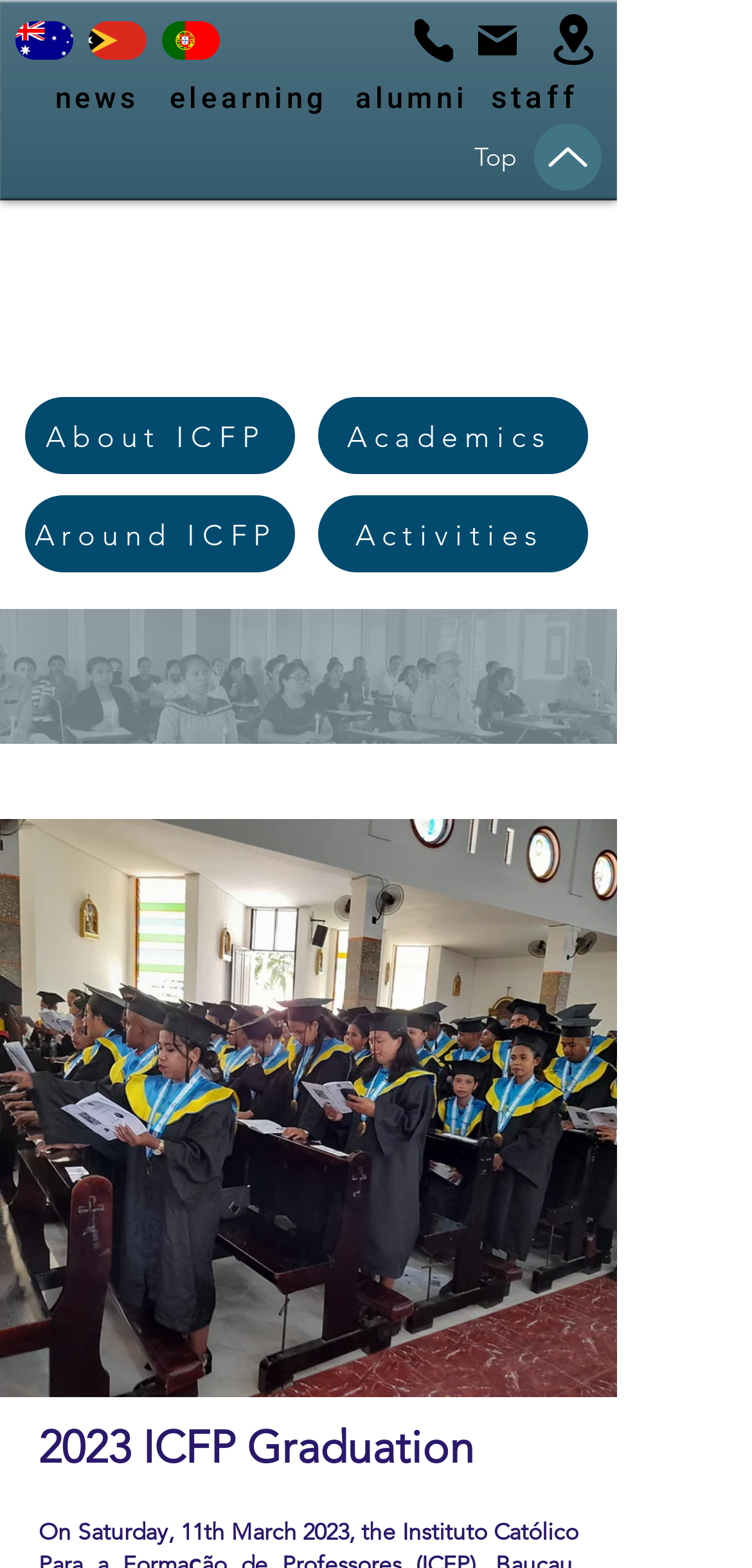Describe in detail what you see on the webpage.

The webpage is about the 2023 ICFP Graduation. At the top left, there are three buttons labeled "Bouton" aligned horizontally. Below them, there are five links: "elearning", "news", "alumni", "staff", and "Phone" arranged horizontally. To the right of these links, there is a "Mail" link and a "Location" link. 

Above these links, there is a "Top" label. To the right of the "Top" label, there is an "Up" link. 

On the top left corner, there is a logo image labeled "LogoHeader 02.png". Below the logo, there are four links: "About ICFP", "Academics", "Around ICFP", and "Activities" arranged vertically.

At the bottom of the page, there is a heading that reads "2023 ICFP Graduation".